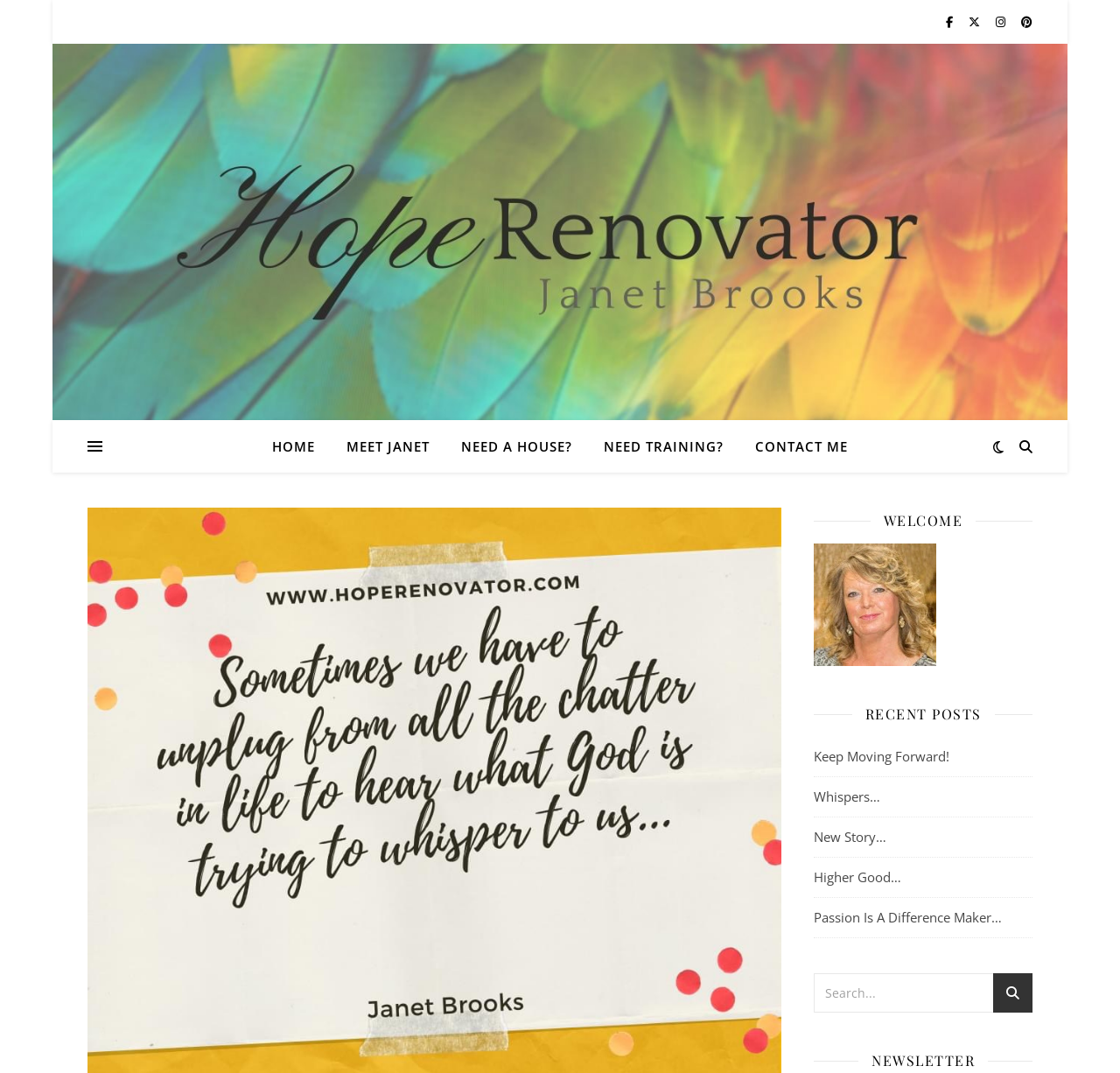Is there a newsletter section?
Can you offer a detailed and complete answer to this question?

I found a heading 'NEWSLETTER' at the bottom of the webpage, which suggests that there is a newsletter section on the webpage.